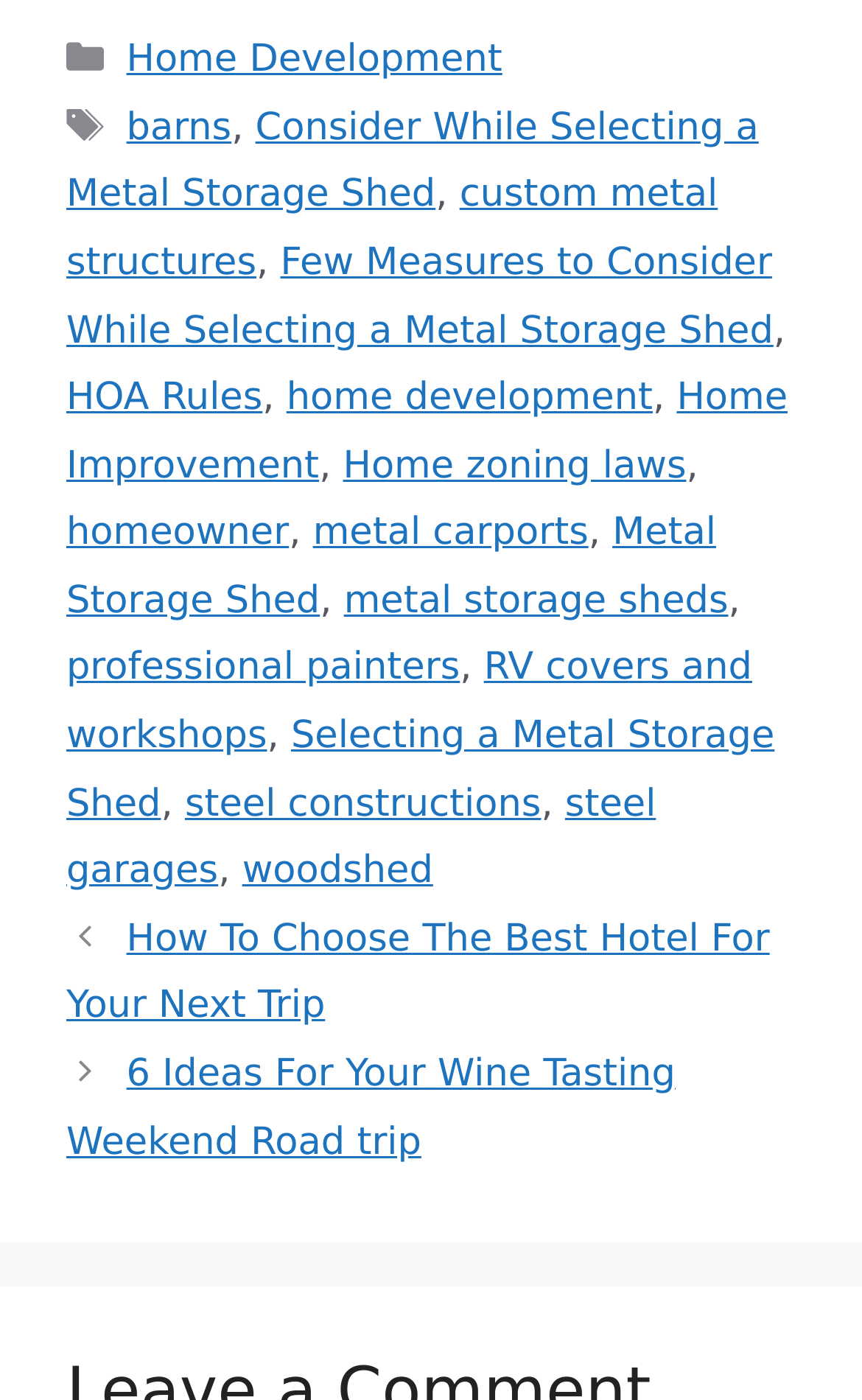What is the last link in the footer section?
Using the information presented in the image, please offer a detailed response to the question.

The last link in the footer section is 'woodshed', which is located at the bottom of the webpage, and it is part of the list of links categorized under 'Home'.